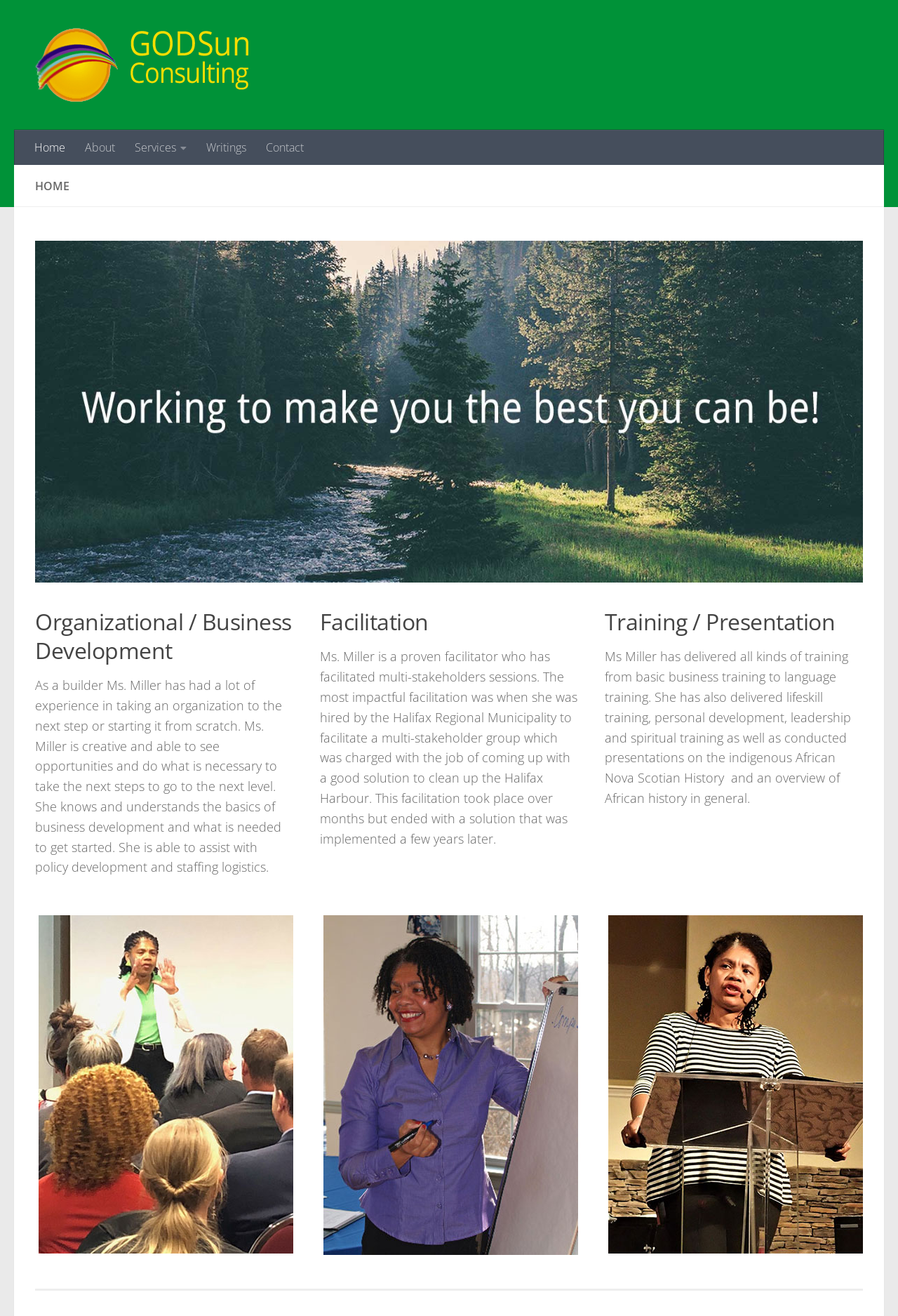Locate and provide the bounding box coordinates for the HTML element that matches this description: "Skip to content".

[0.003, 0.002, 0.129, 0.029]